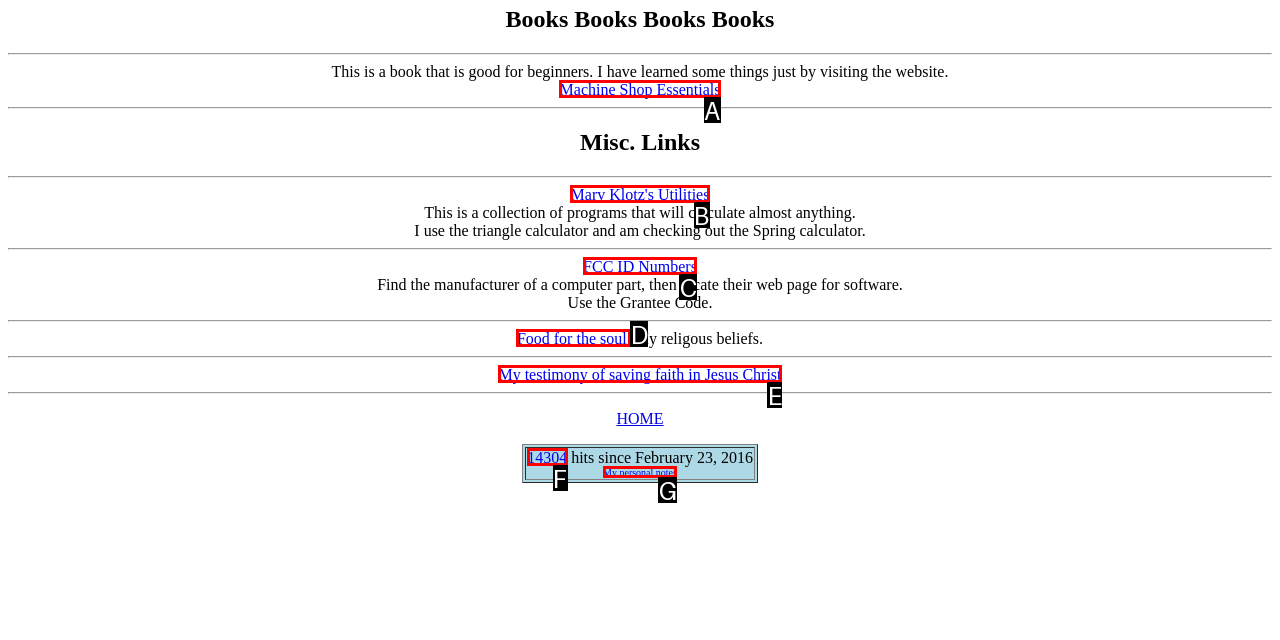Select the letter that aligns with the description: Add to Cart. Answer with the letter of the selected option directly.

None